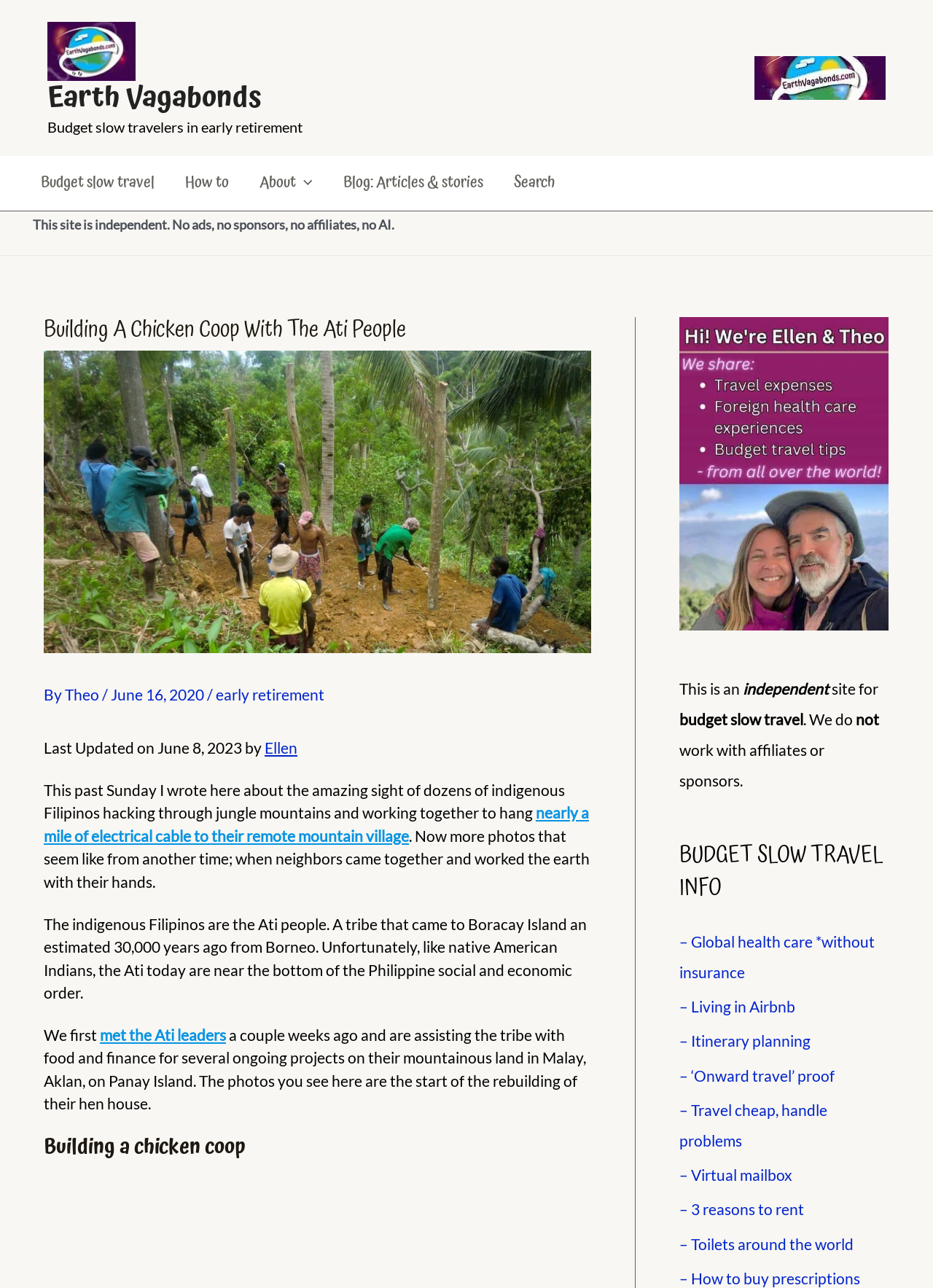What is the location of the Ati people?
Using the visual information from the image, give a one-word or short-phrase answer.

Boracay Island